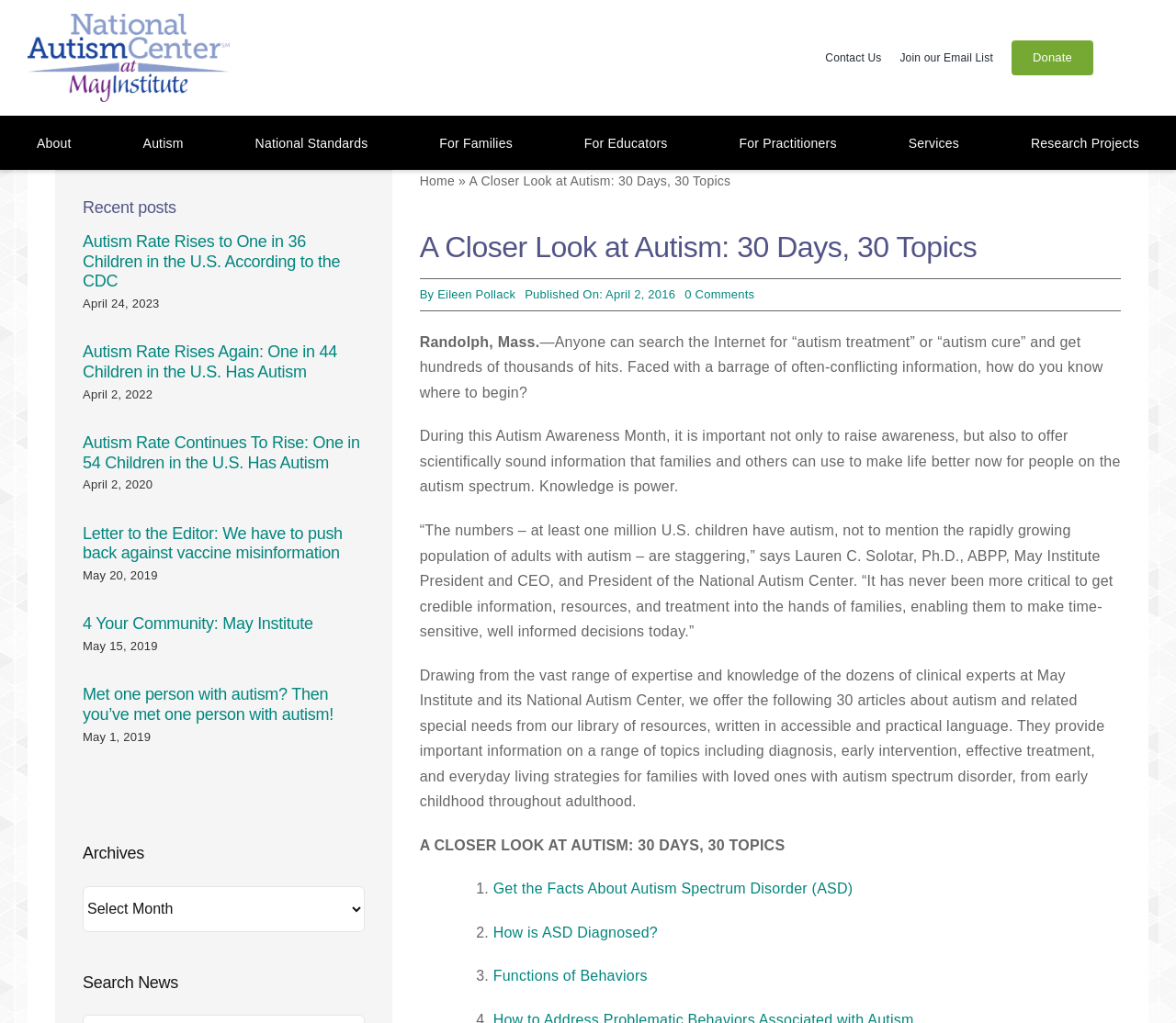Who is the President and CEO of May Institute? Look at the image and give a one-word or short phrase answer.

Lauren C. Solotar, Ph.D., ABPP